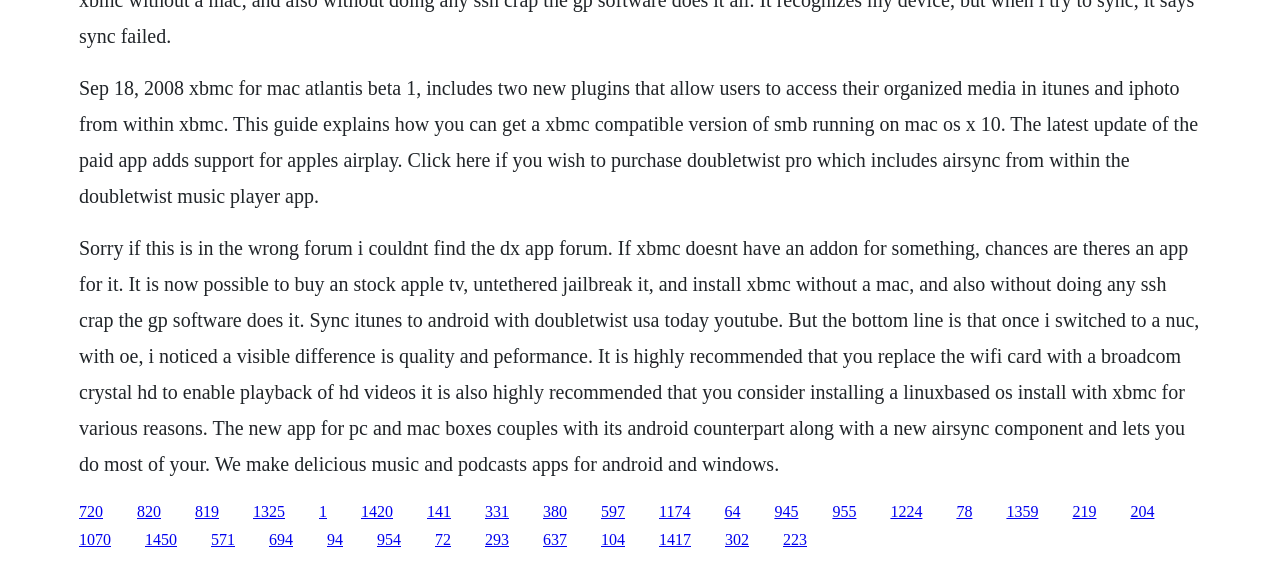What is DoubleTwist?
Provide an in-depth and detailed explanation in response to the question.

DoubleTwist is mentioned as a music player app that can be used to sync iTunes to Android, and it also has a pro version that includes AirSync. Additionally, it is mentioned that DoubleTwist makes delicious music and podcasts apps for Android and Windows.